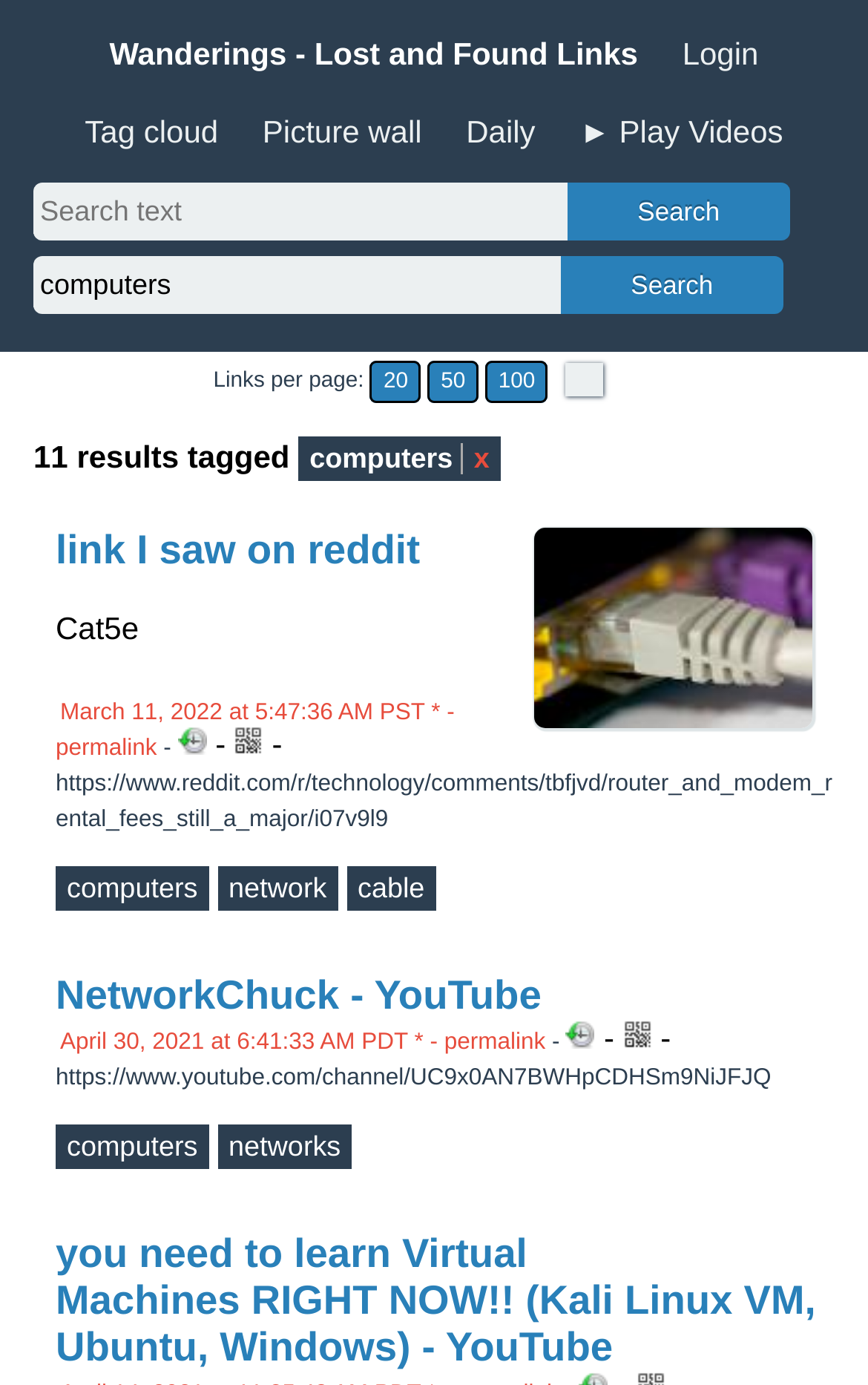Provide a brief response to the question below using one word or phrase:
What is the purpose of the 'Add tag' buttons?

to add tags